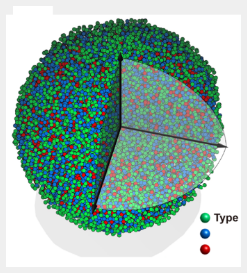Provide your answer in a single word or phrase: 
What technique was used to synthesize the metallic glass nanostructures?

High-temperature thermal shock